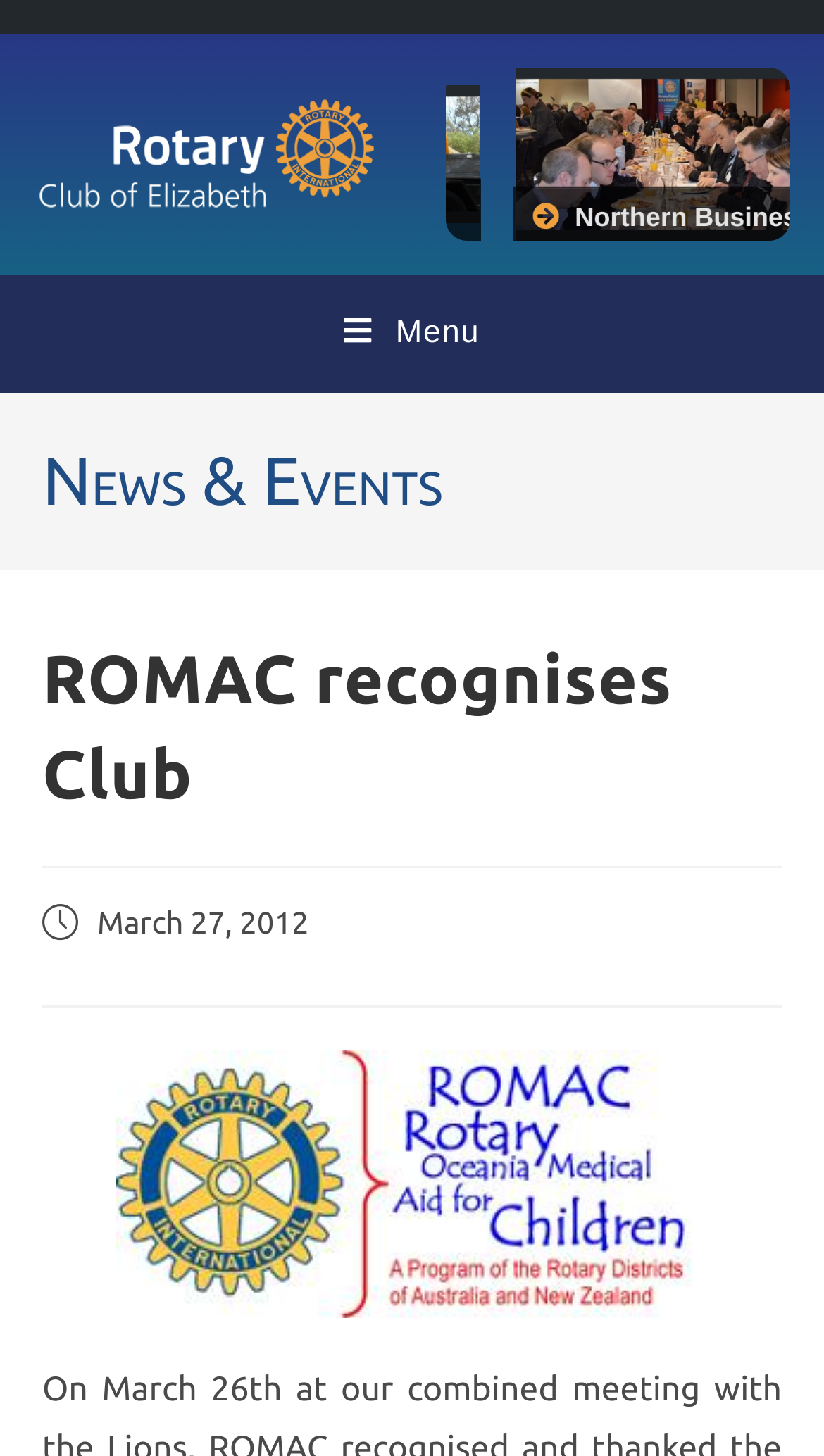Answer the question using only one word or a concise phrase: What is the purpose of the Northern Business Breakfast?

Information sharing and networking